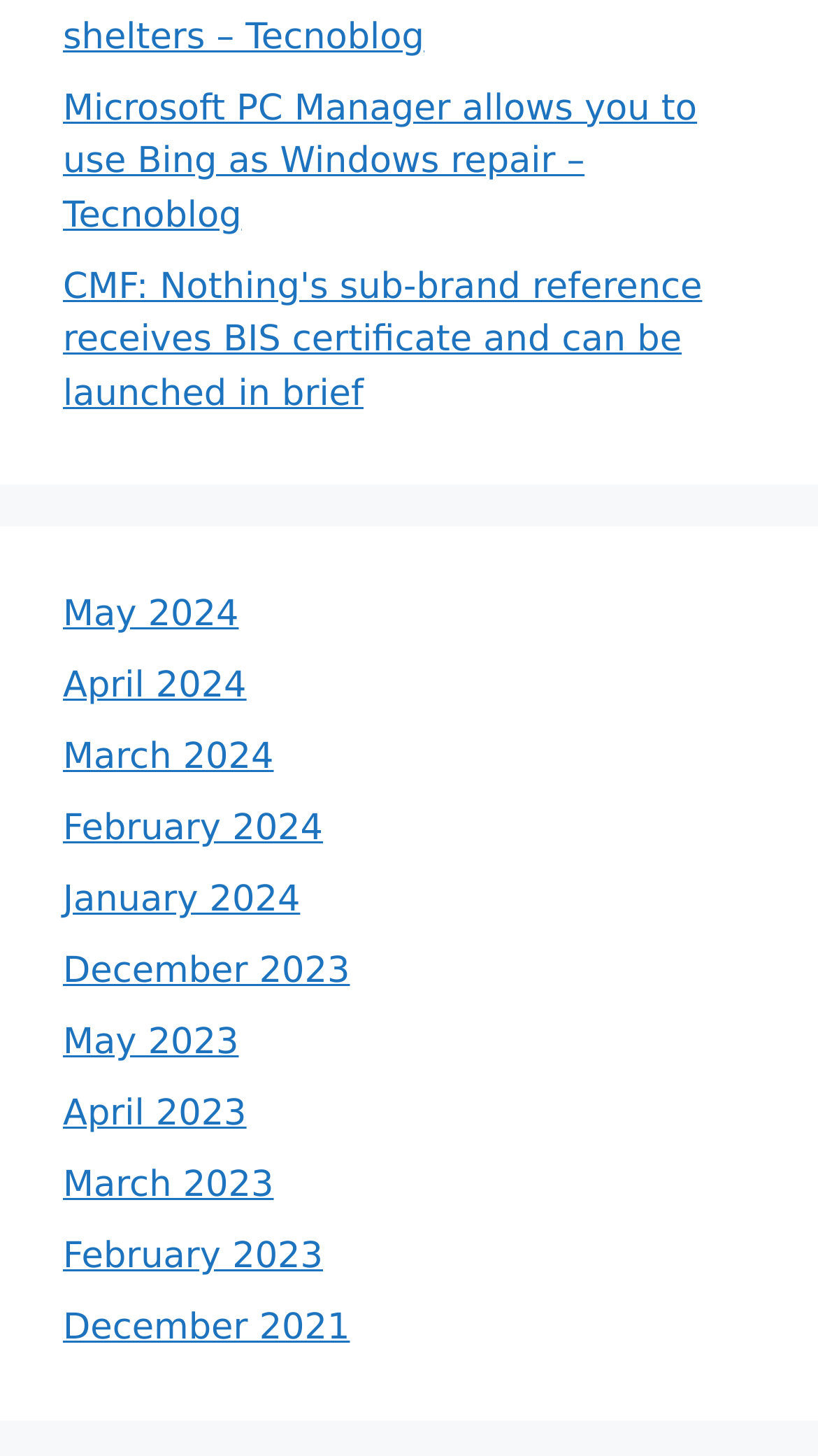Respond to the question with just a single word or phrase: 
What is the purpose of the links on this webpage?

News archives